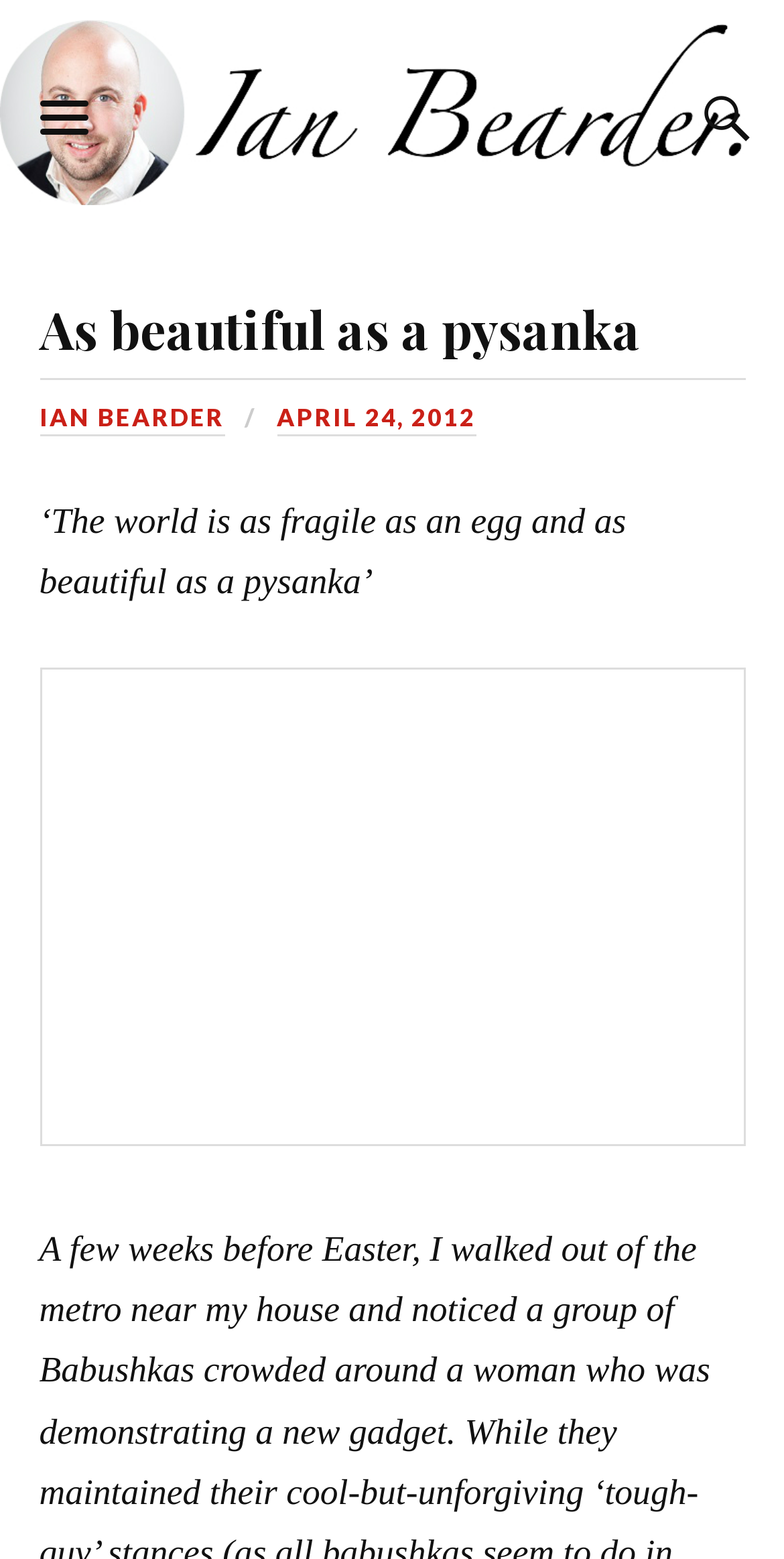Predict the bounding box coordinates for the UI element described as: "Ian Bearder". The coordinates should be four float numbers between 0 and 1, presented as [left, top, right, bottom].

[0.05, 0.259, 0.286, 0.281]